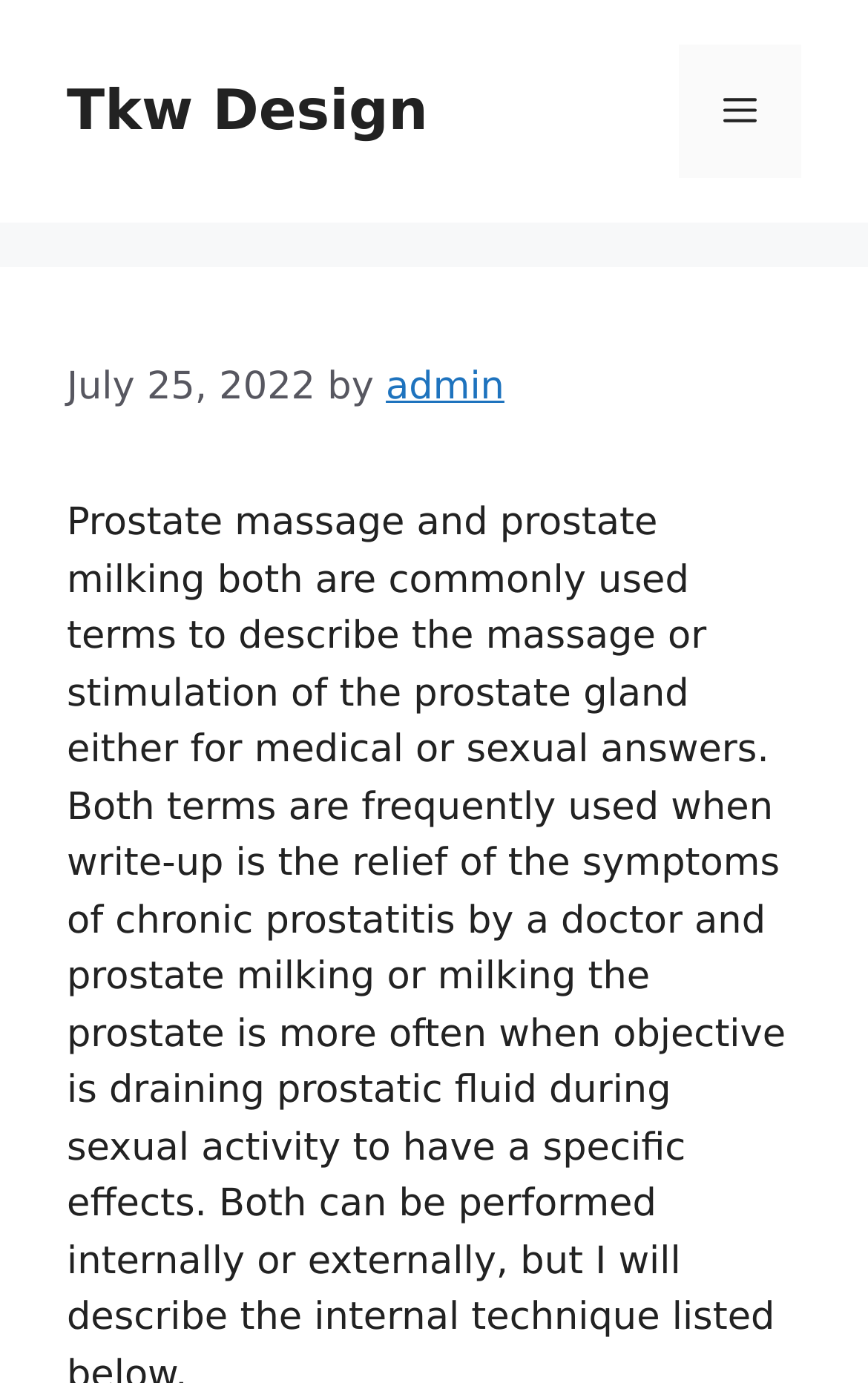Using the element description admin, predict the bounding box coordinates for the UI element. Provide the coordinates in (top-left x, top-left y, bottom-right x, bottom-right y) format with values ranging from 0 to 1.

[0.445, 0.263, 0.581, 0.295]